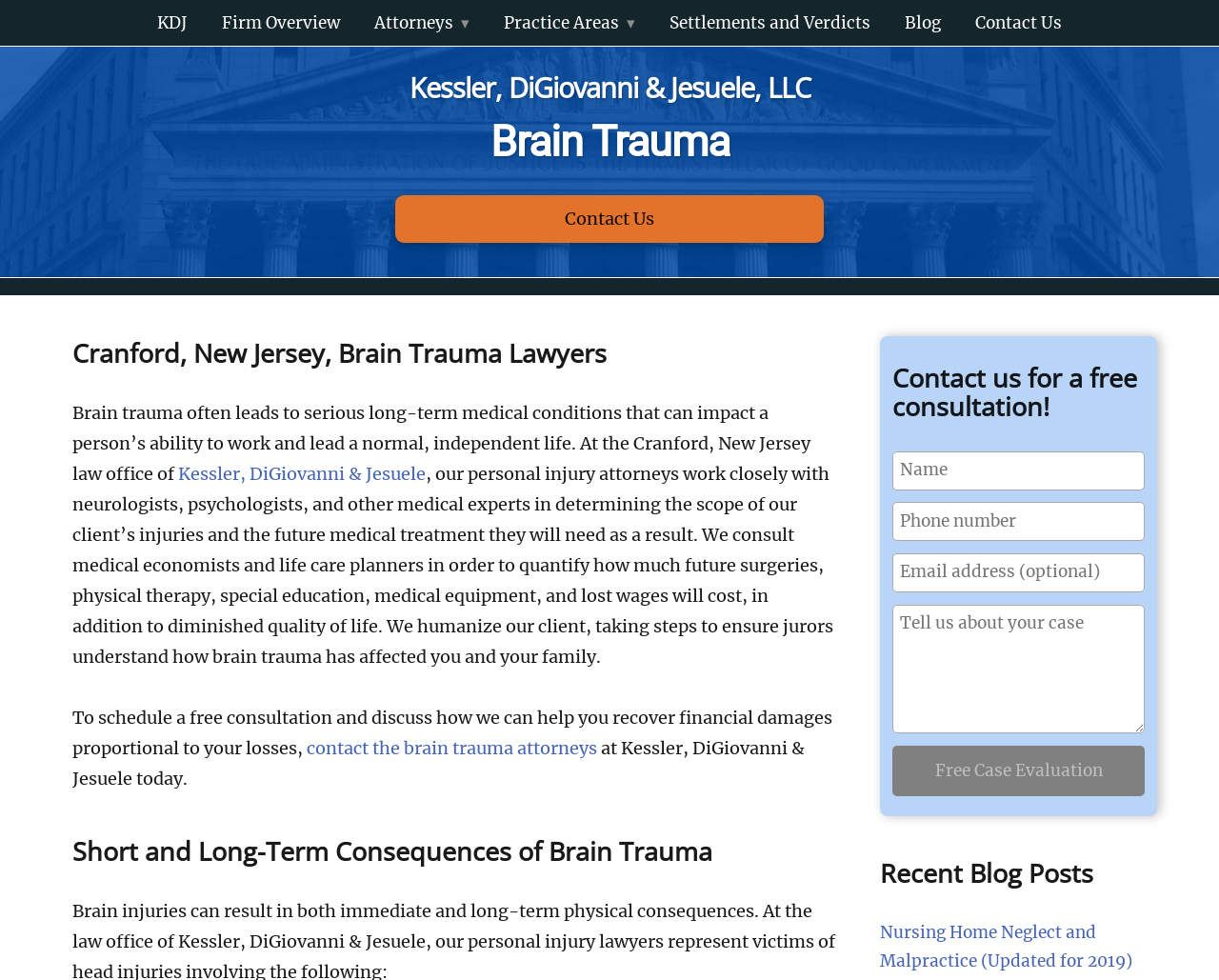What type of injury does the law firm specialize in?
From the screenshot, supply a one-word or short-phrase answer.

Brain Trauma